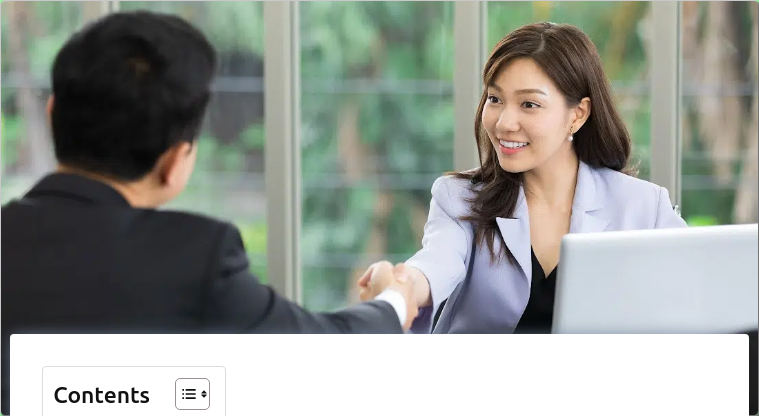Using the image as a reference, answer the following question in as much detail as possible:
What is visible on the desk?

In the background of the image, a modern computer is visible on the desk, indicating a contemporary work environment, which is typical of an office setting.